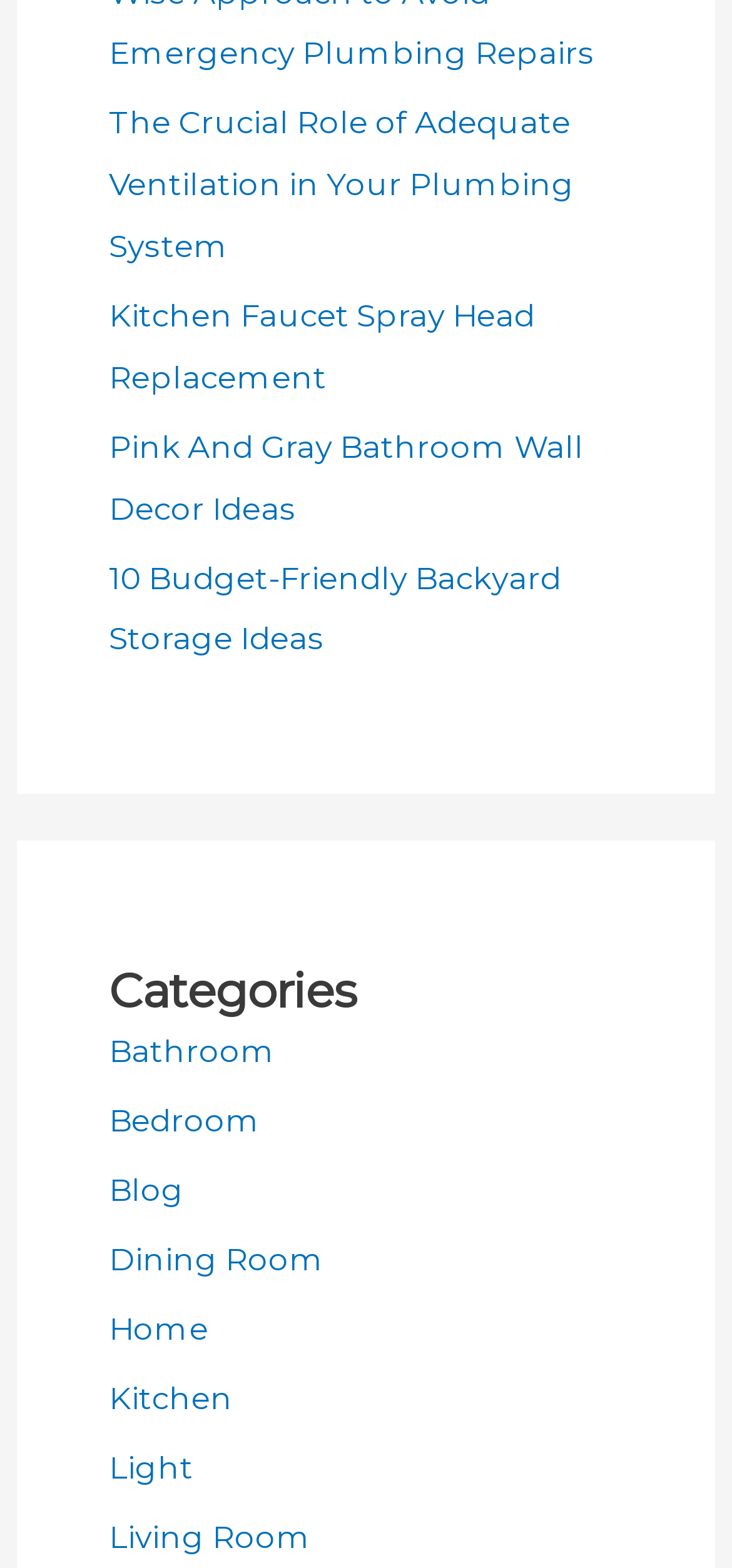Identify the bounding box coordinates for the element that needs to be clicked to fulfill this instruction: "Read about the crucial role of adequate ventilation in your plumbing system". Provide the coordinates in the format of four float numbers between 0 and 1: [left, top, right, bottom].

[0.149, 0.066, 0.785, 0.169]